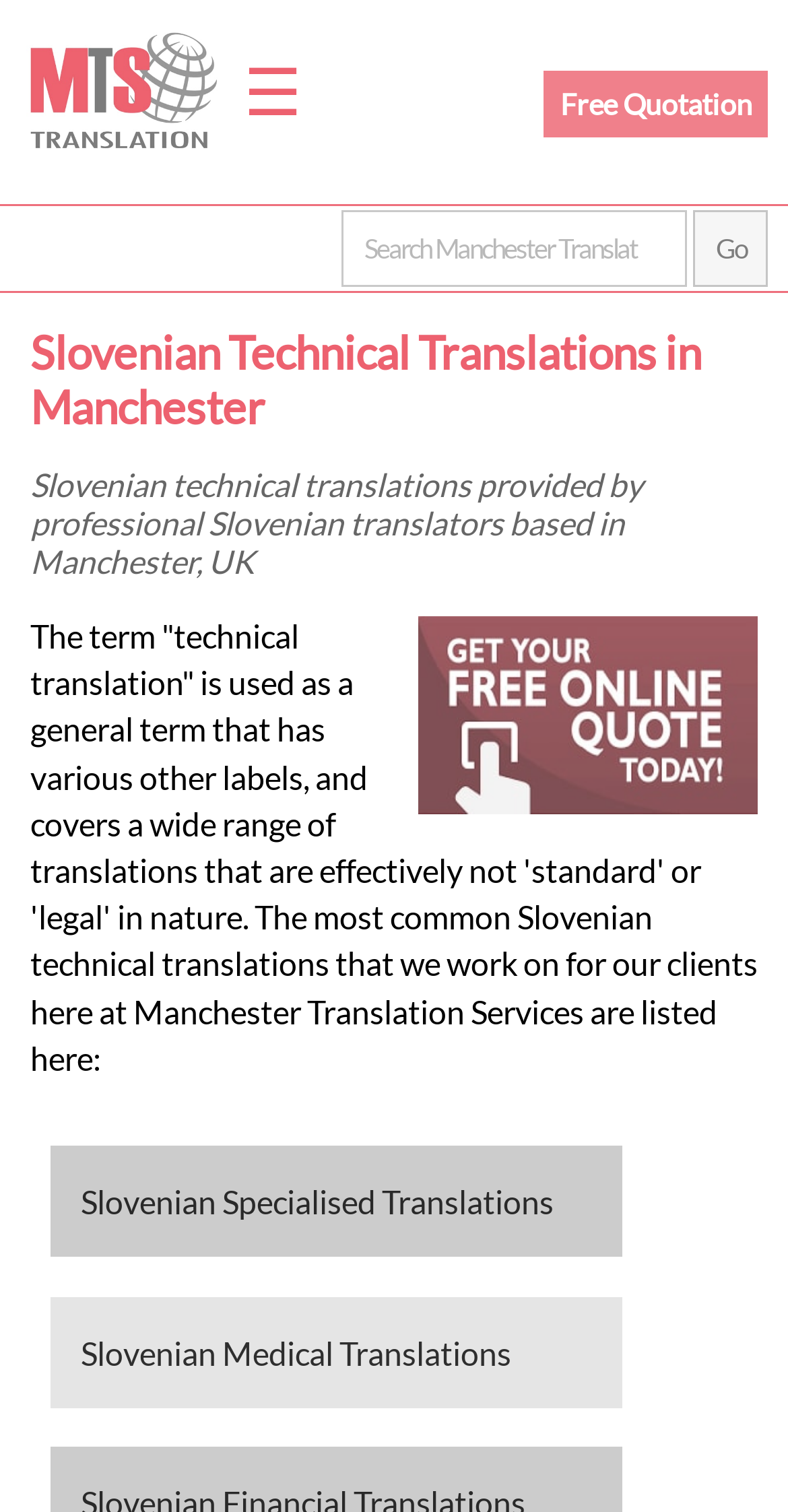Please provide a comprehensive answer to the question based on the screenshot: How many navigation links are there?

There are four navigation links at the top of the webpage, namely 'Prices', 'Services', 'Contact', and a hamburger menu represented by the '☰' icon.